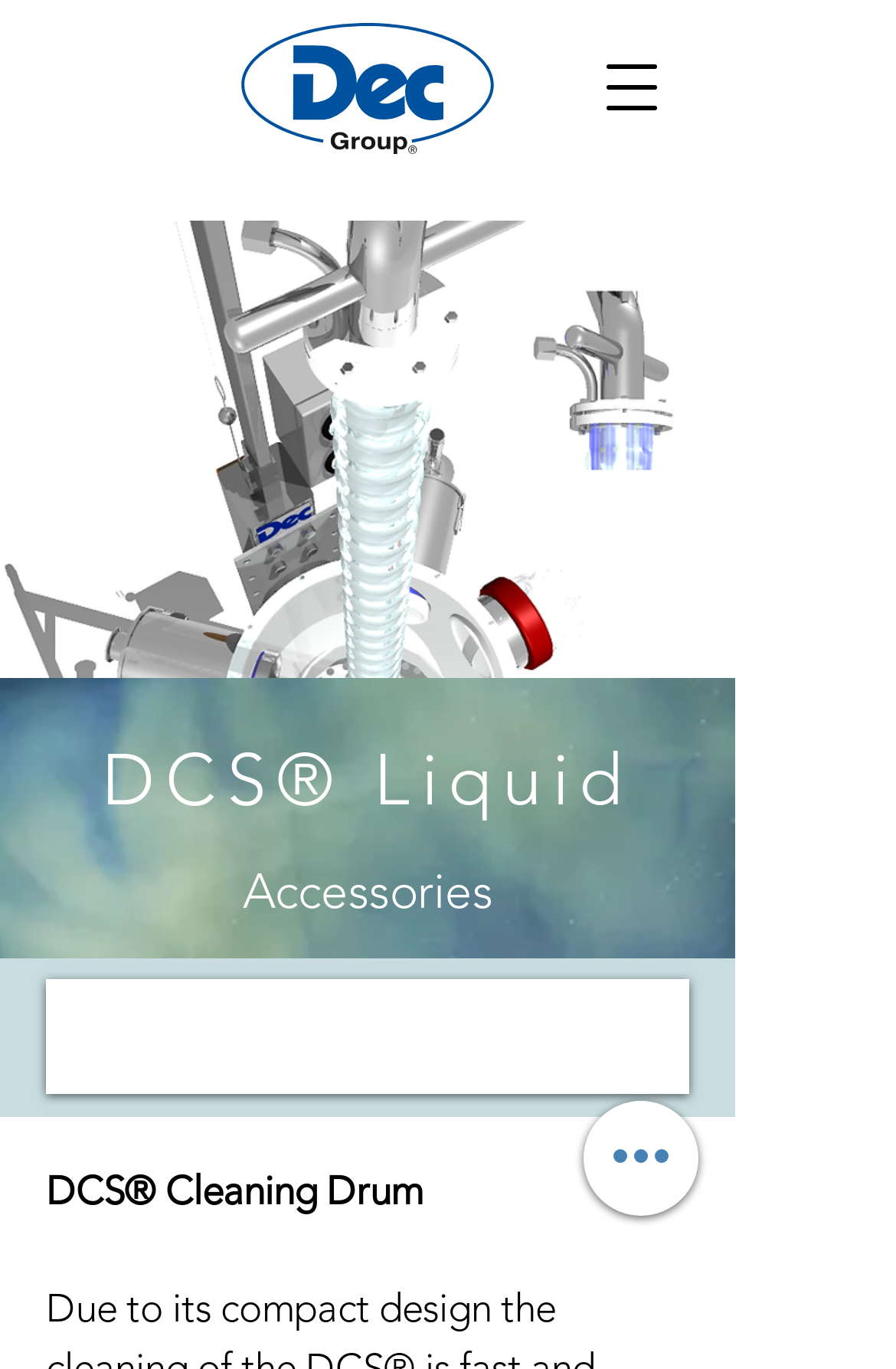What is the purpose of the 'Open navigation menu' button?
Provide an in-depth answer to the question, covering all aspects.

The 'Open navigation menu' button has a property 'hasPopup: dialog', which implies that its purpose is to open a dialog when clicked.